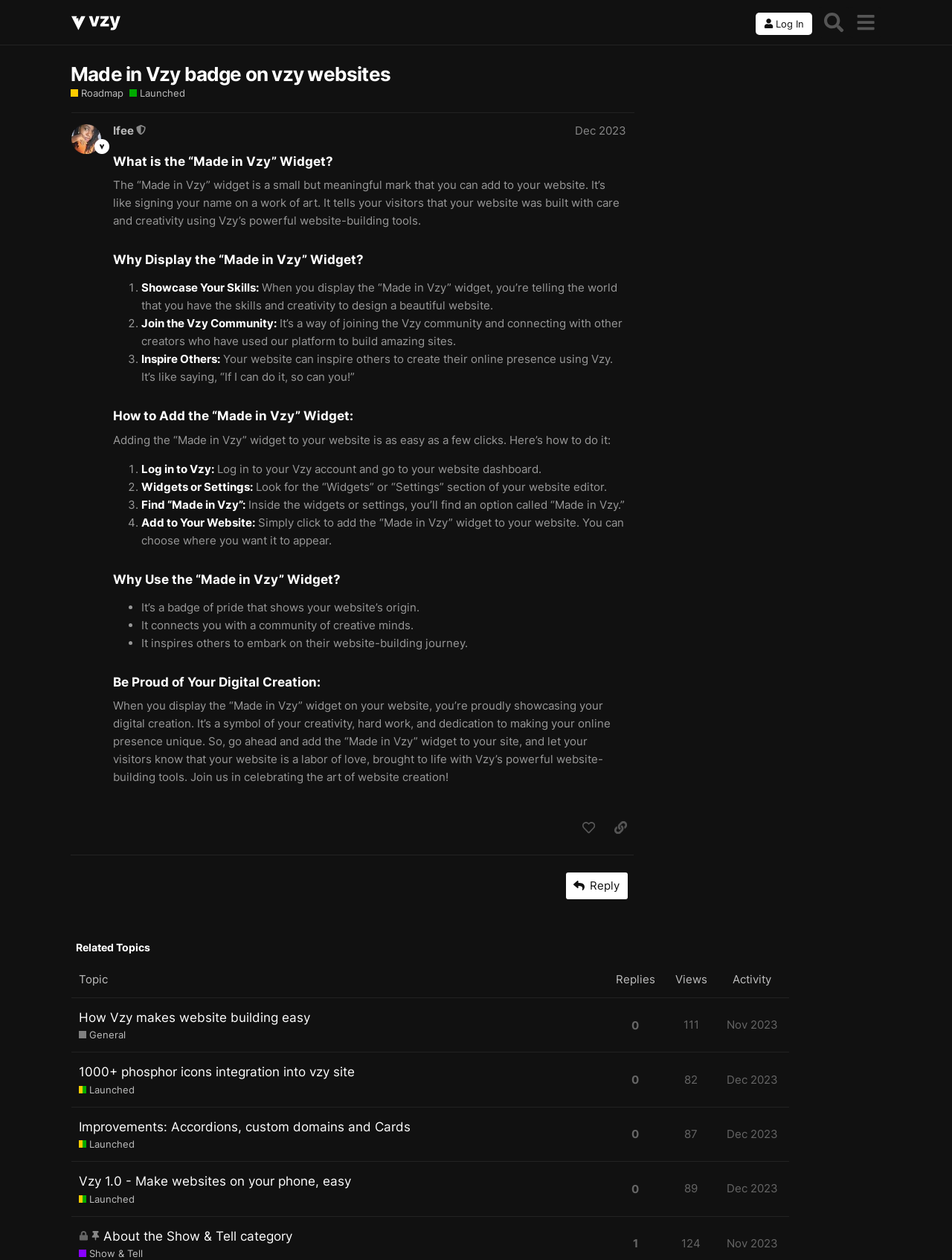Who wrote the post about the 'Made in Vzy' widget?
Please provide a single word or phrase as the answer based on the screenshot.

Ifee